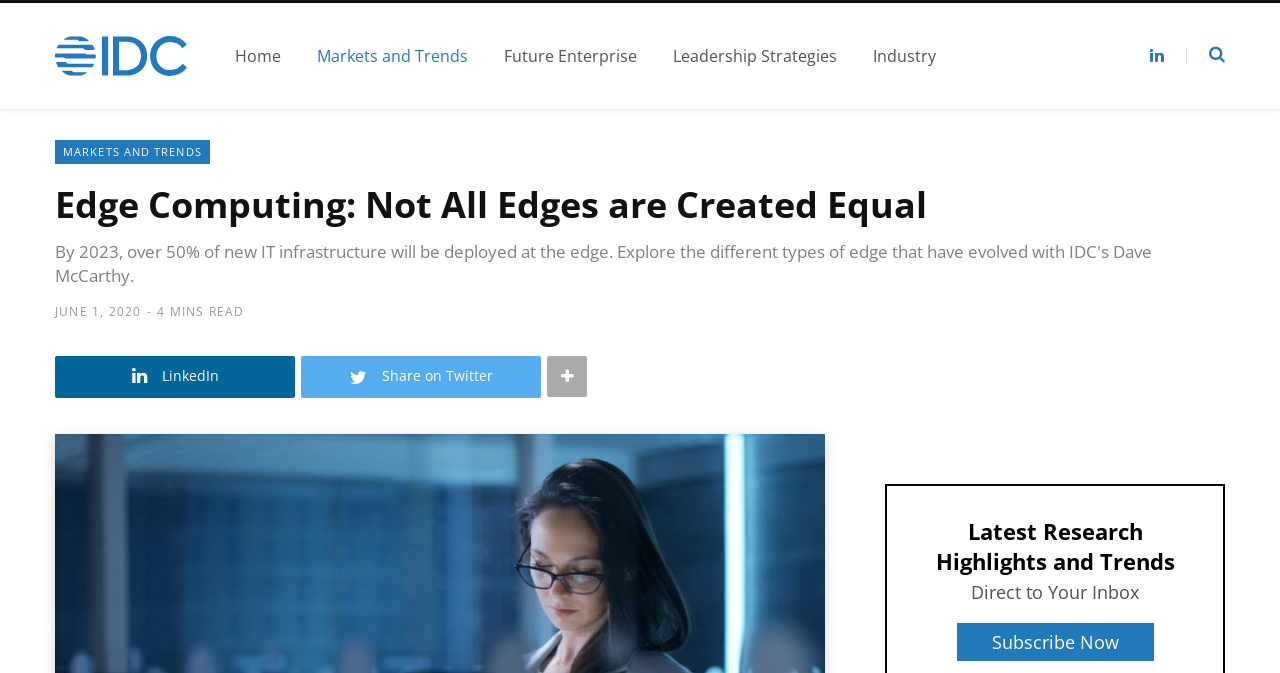Provide a thorough description of this webpage.

The webpage is about edge computing, with a focus on the different types of edge that have evolved. At the top left, there is a link to the "IDC Blog" accompanied by an image with the same name. Below this, there is a navigation menu with links to "Home", "Markets and Trends", "Future Enterprise", "Leadership Strategies", and "Industry", stretching across the top of the page.

On the top right, there are social media links, including LinkedIn and Twitter, as well as a search icon. The main title of the page, "Edge Computing: Not All Edges are Created Equal", is a heading that spans most of the width of the page. Below this, there is a link to the date "JUNE 1, 2020" and a static text indicating "4 MINS READ".

Further down, there are three links to share the content on Twitter, LinkedIn, and another platform. The main content of the page is not explicitly described in the accessibility tree, but it is likely to be an article or blog post about edge computing, given the title and meta description.

At the bottom of the page, there are three sections. On the left, there is a section with the title "Latest Research". In the middle, there is a section with the title "Highlights and Trends". On the right, there is a section with a static text "Direct to Your Inbox" and a link to "Subscribe Now".